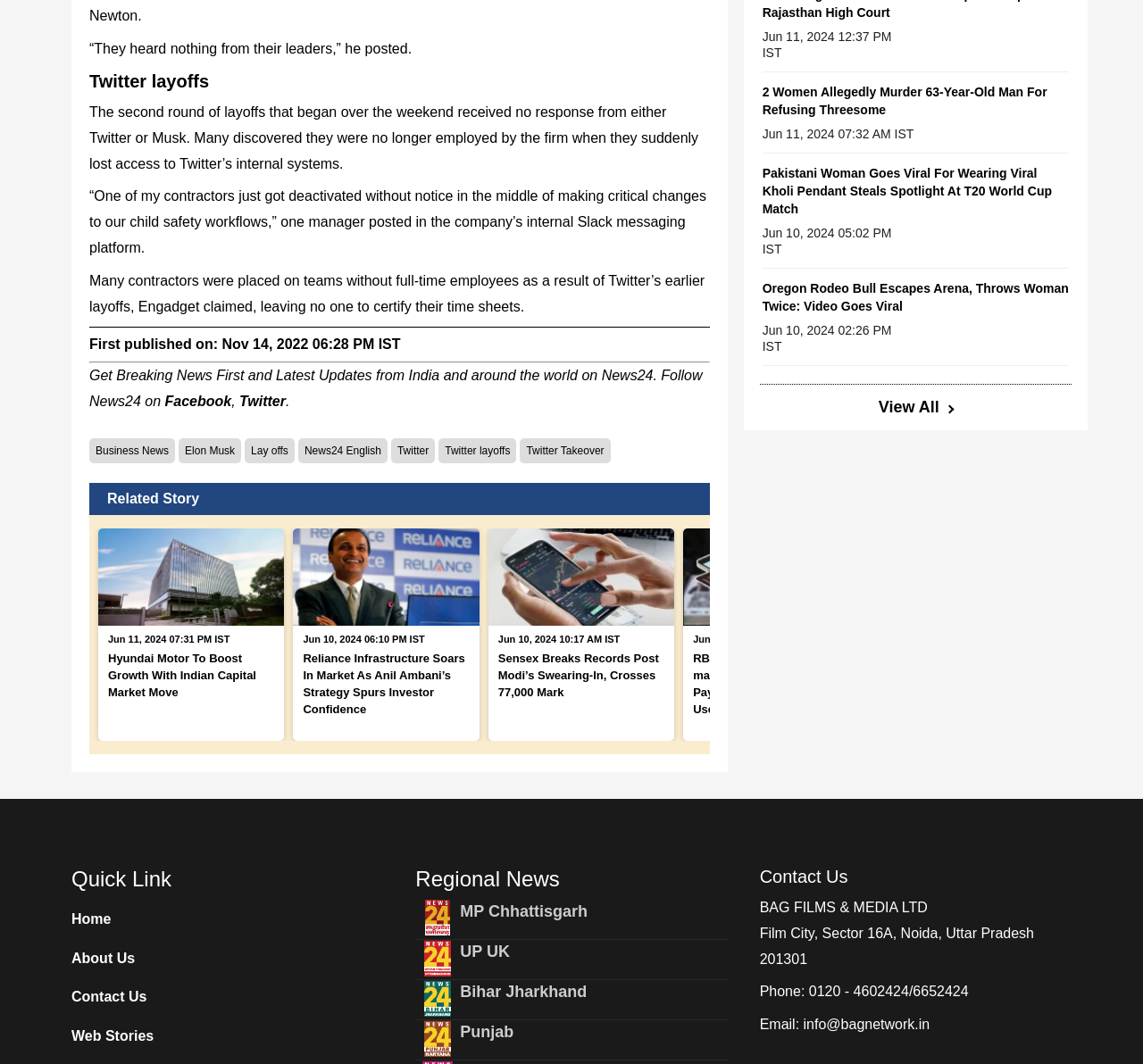How many related news stories are listed?
Could you give a comprehensive explanation in response to this question?

The number of related news stories can be determined by counting the links with the text 'related News' and their corresponding images and descriptions, which totals 4.